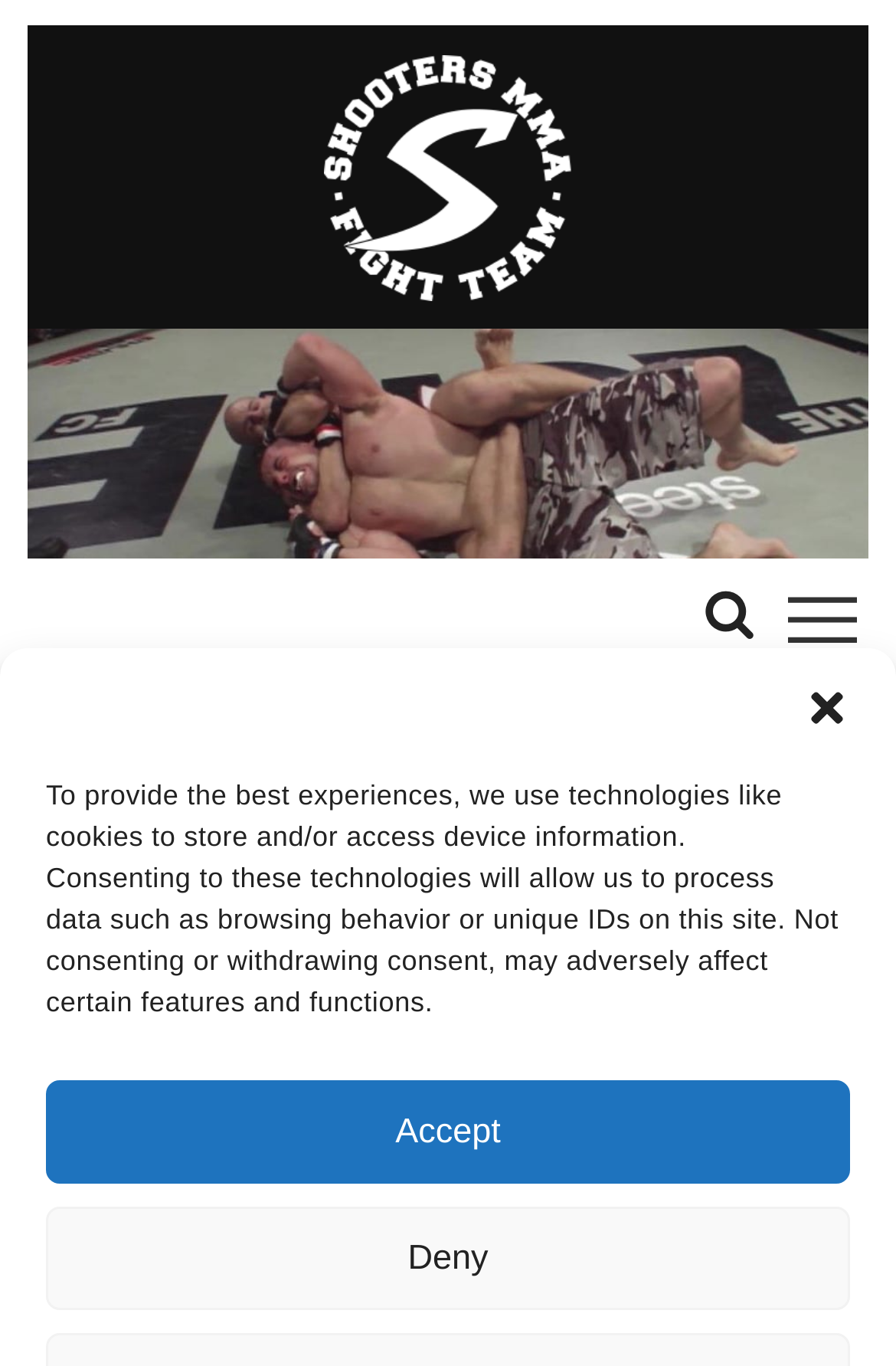What is the name of the organization represented by fighters at Tapout X?
Could you give a comprehensive explanation in response to this question?

I found the name of the organization by looking at the link element with the content 'Shooters MMA' which is located at [0.346, 0.03, 0.654, 0.231]. This link is a prominent element on the page and is likely to be the name of the organization being discussed.